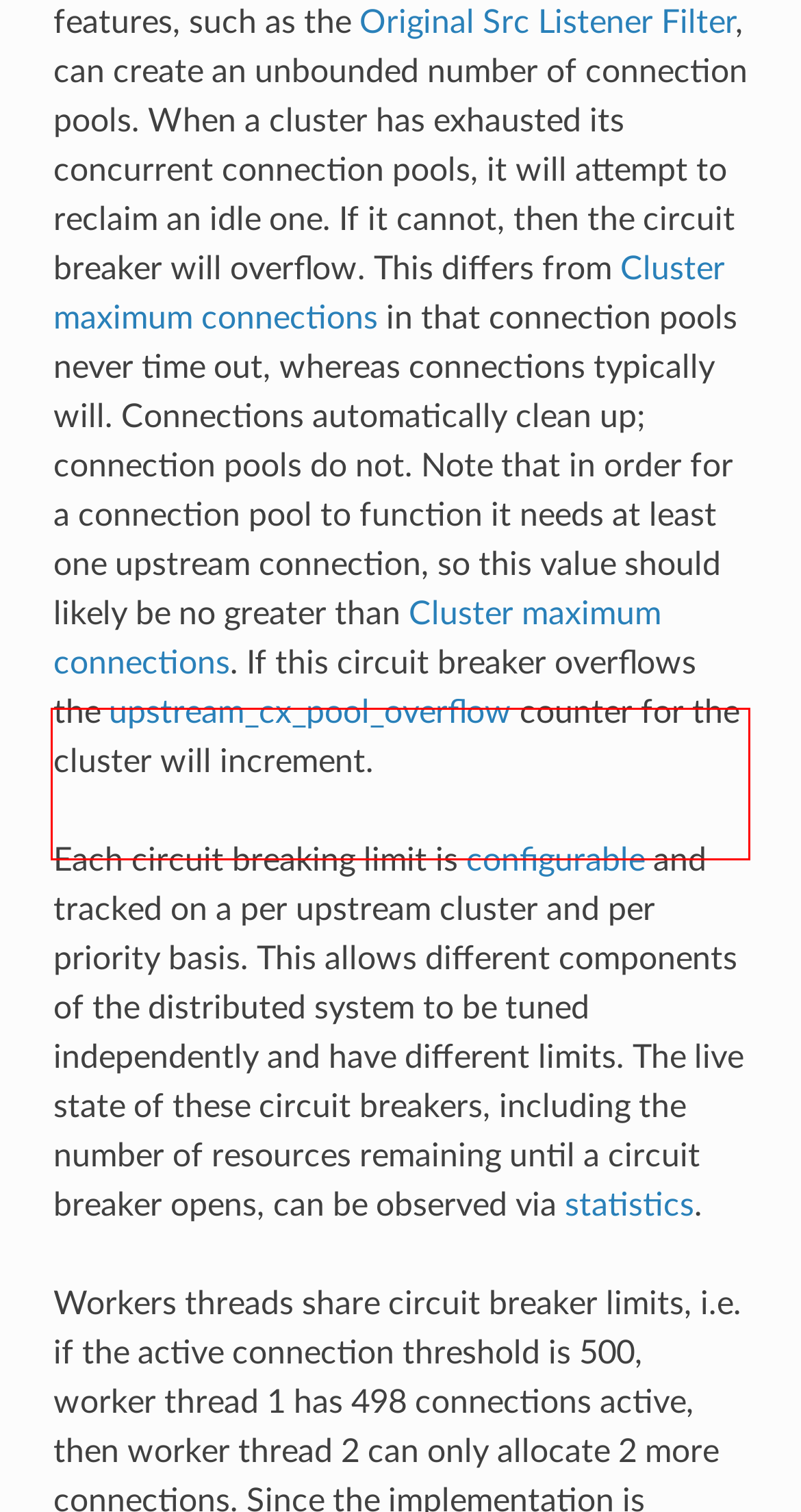Analyze the webpage screenshot and use OCR to recognize the text content in the red bounding box.

Note that circuit breaking will cause the x-envoy-overloaded header to be set by the router filter in the case of HTTP requests.